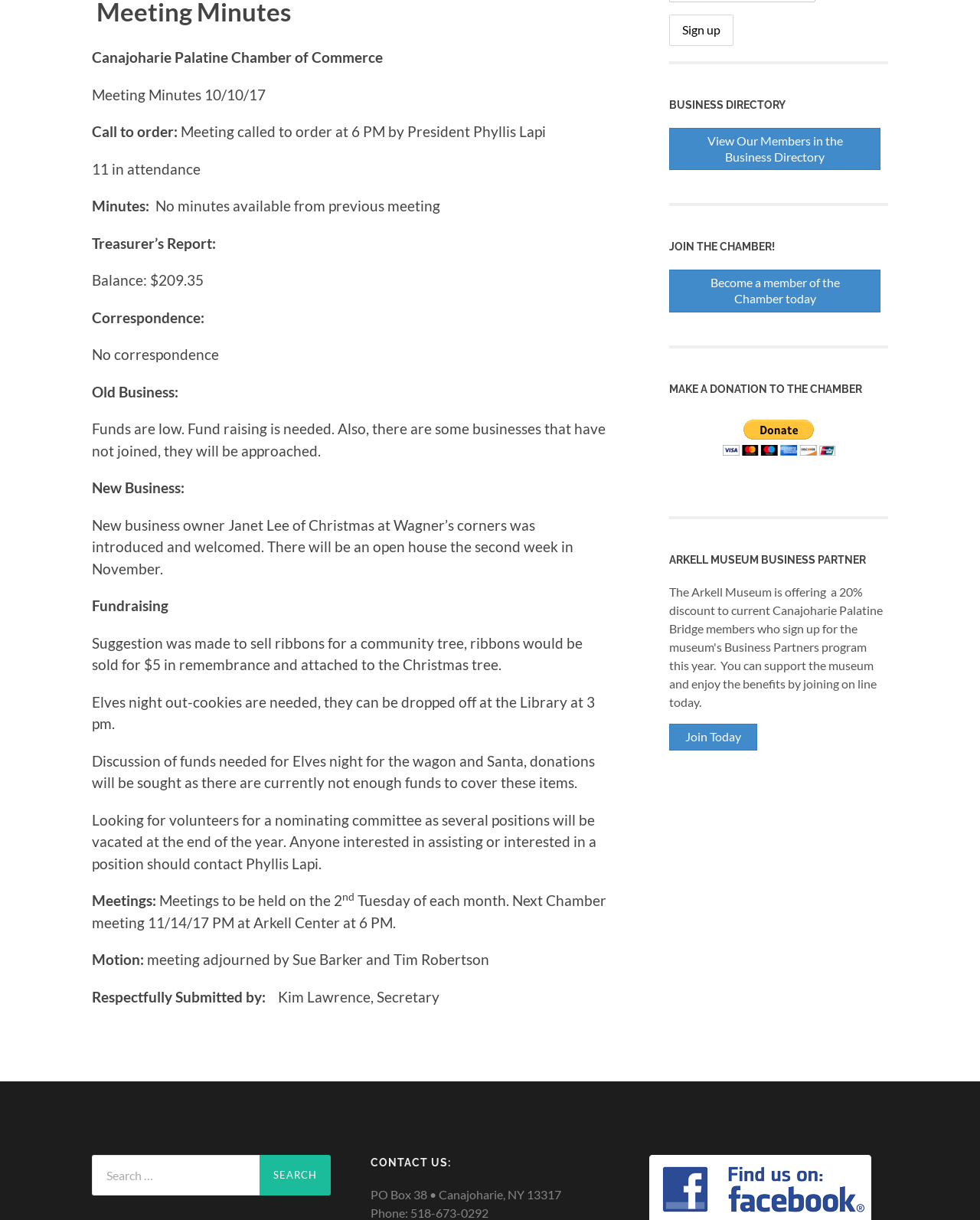Find the bounding box coordinates for the element described here: "parent_node: Search for: value="Search"".

[0.265, 0.947, 0.338, 0.98]